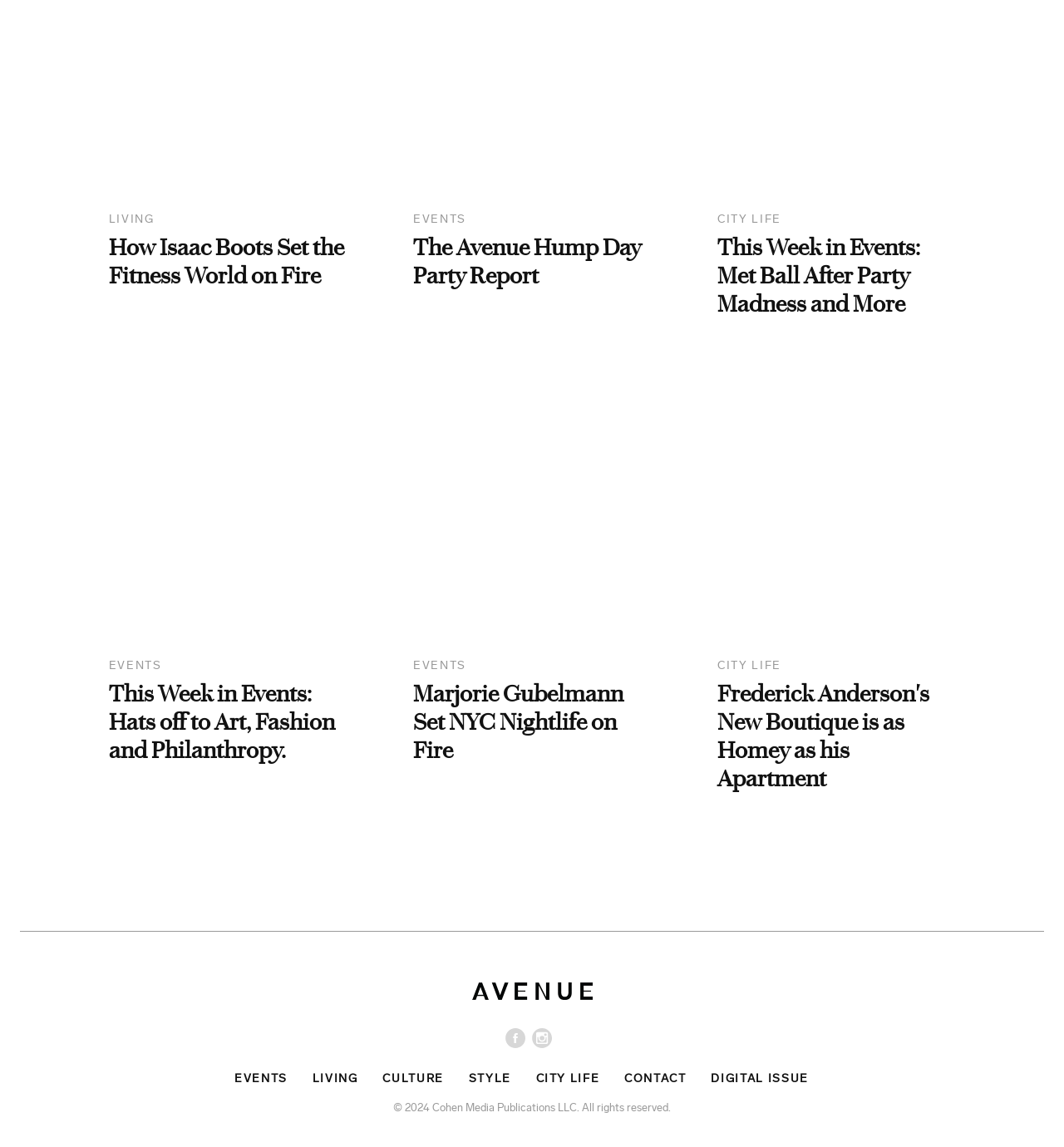Provide the bounding box coordinates of the UI element that matches the description: "City Life".

[0.504, 0.934, 0.564, 0.947]